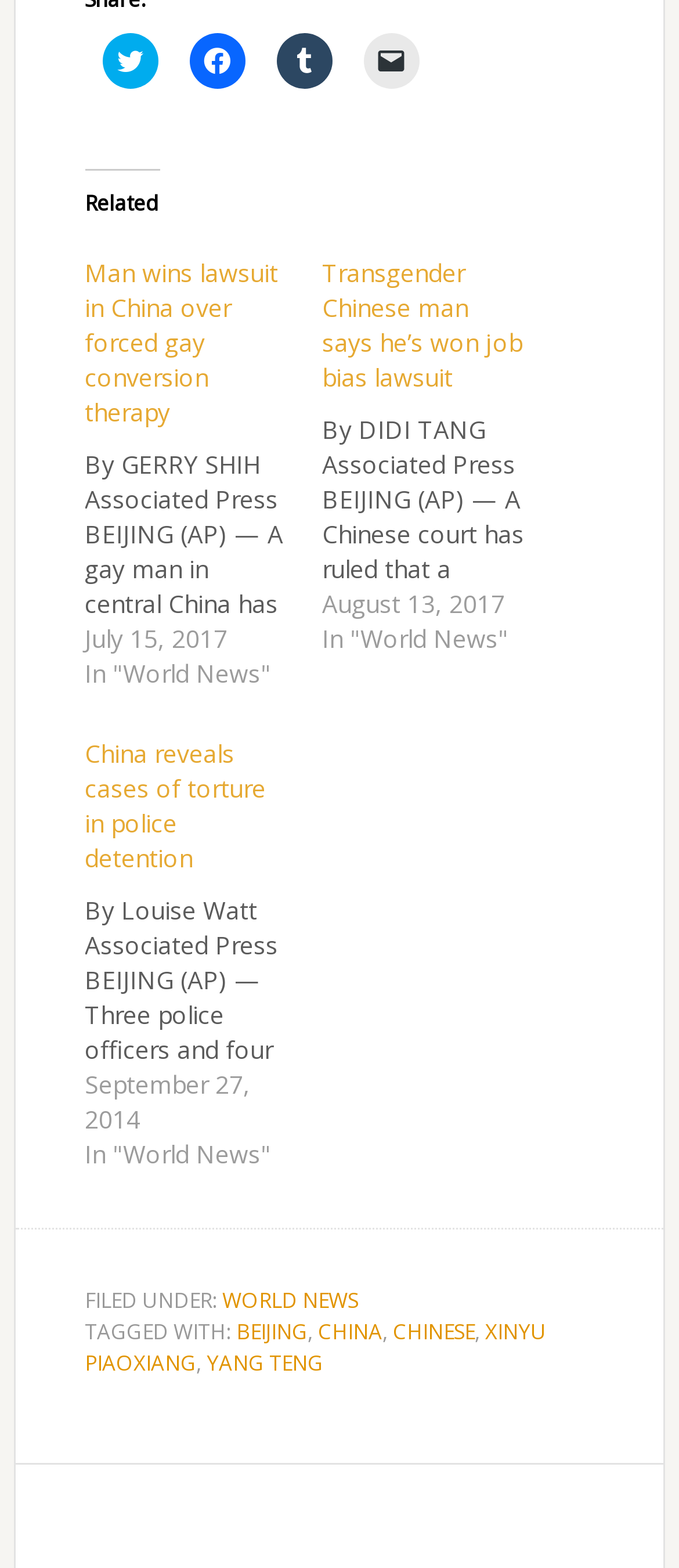Highlight the bounding box coordinates of the element you need to click to perform the following instruction: "View news tagged with 'BEIJING'."

[0.348, 0.839, 0.453, 0.858]